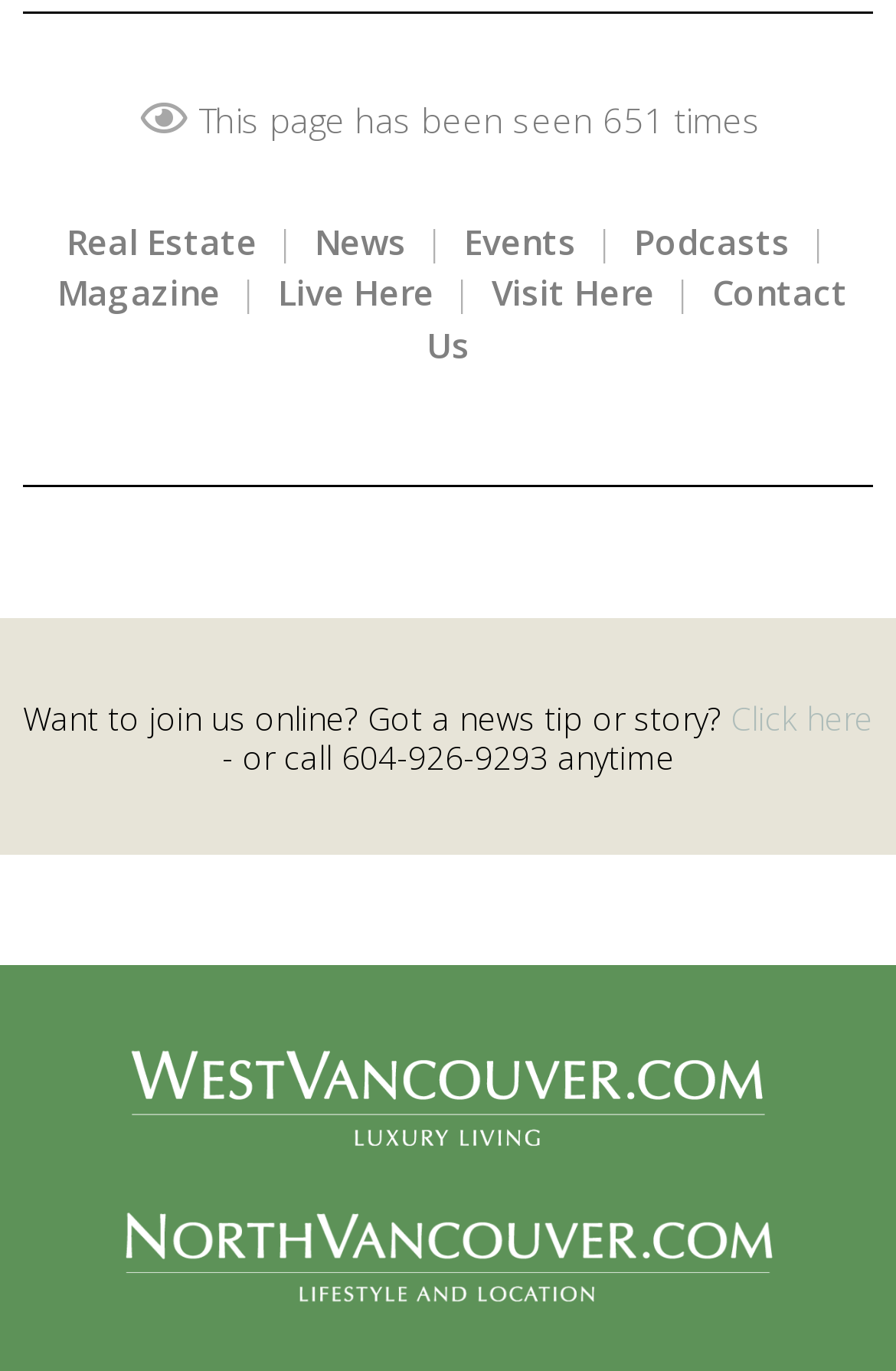Give a one-word or one-phrase response to the question: 
What is the position of the 'Magazine' link?

Below 'News'